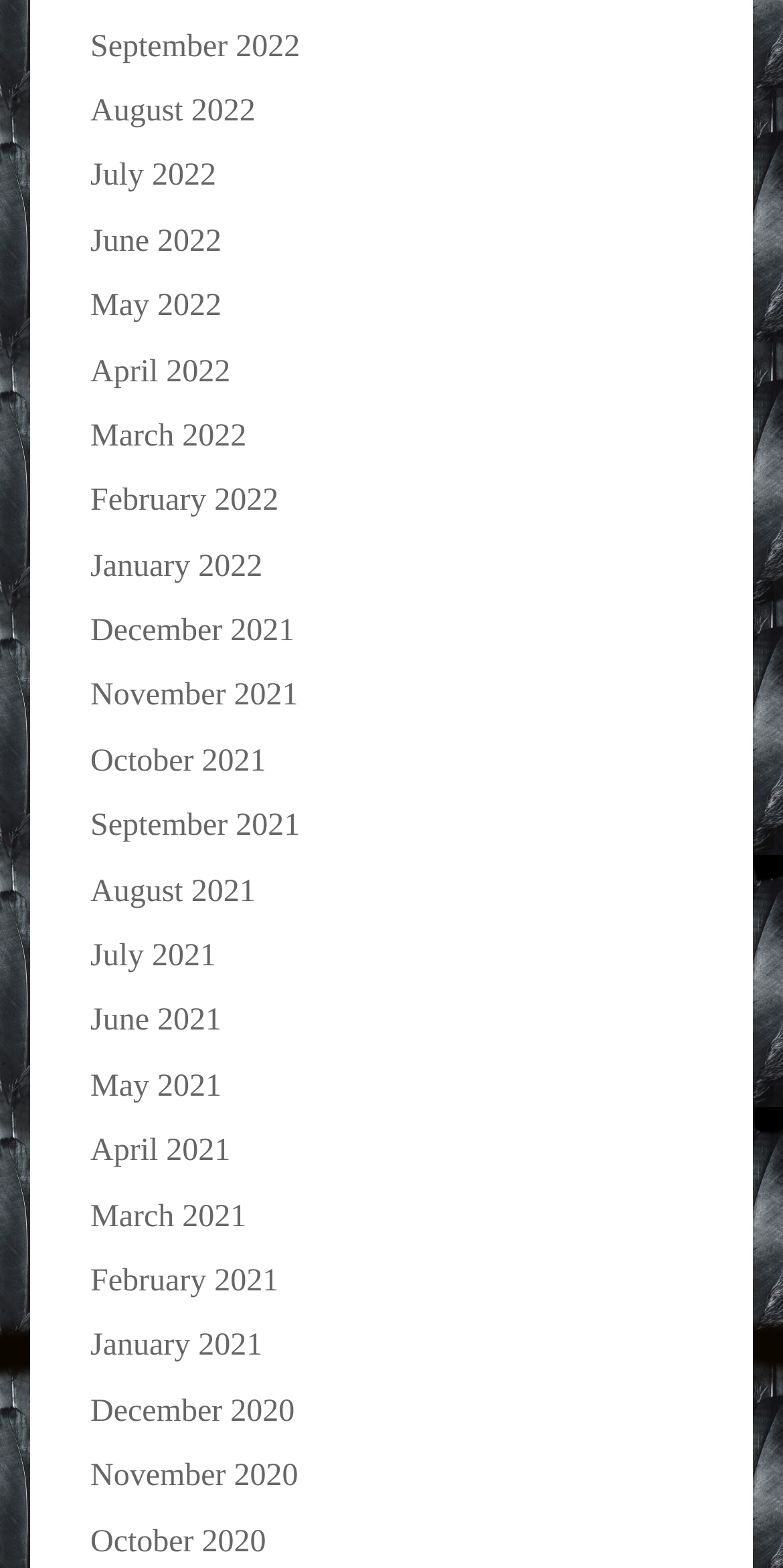What is the earliest month listed on the webpage?
Please respond to the question with a detailed and informative answer.

I examined the link elements on the webpage and found the earliest month listed is October 2020, which is the last link element in the list.